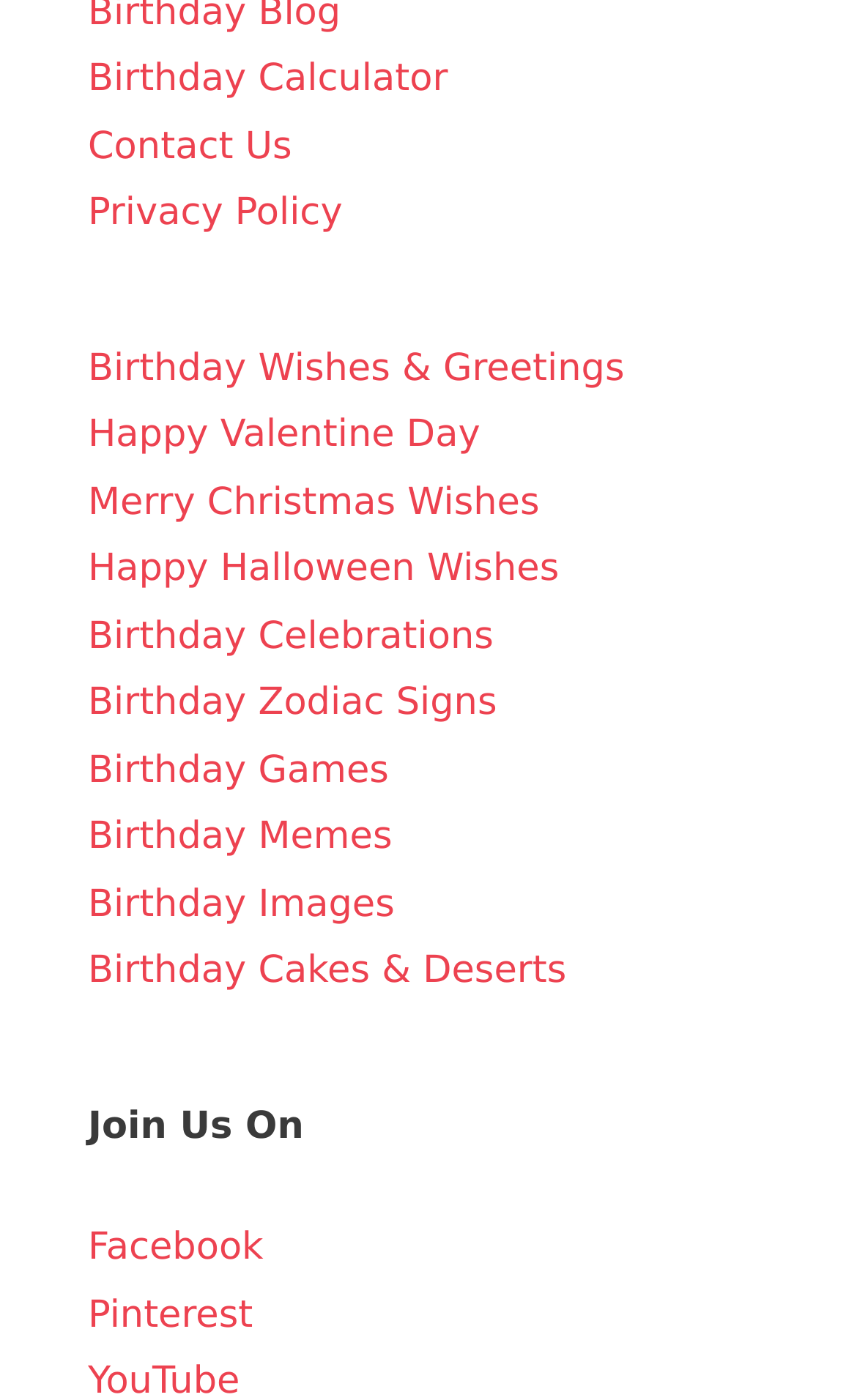What is the theme of the links present in the middle section of the webpage?
Refer to the image and provide a thorough answer to the question.

The links present in the middle section of the webpage are related to birthdays, including 'Birthday Wishes & Greetings', 'Birthday Celebrations', 'Birthday Zodiac Signs', and more, which suggests that the theme of this section is birthdays.